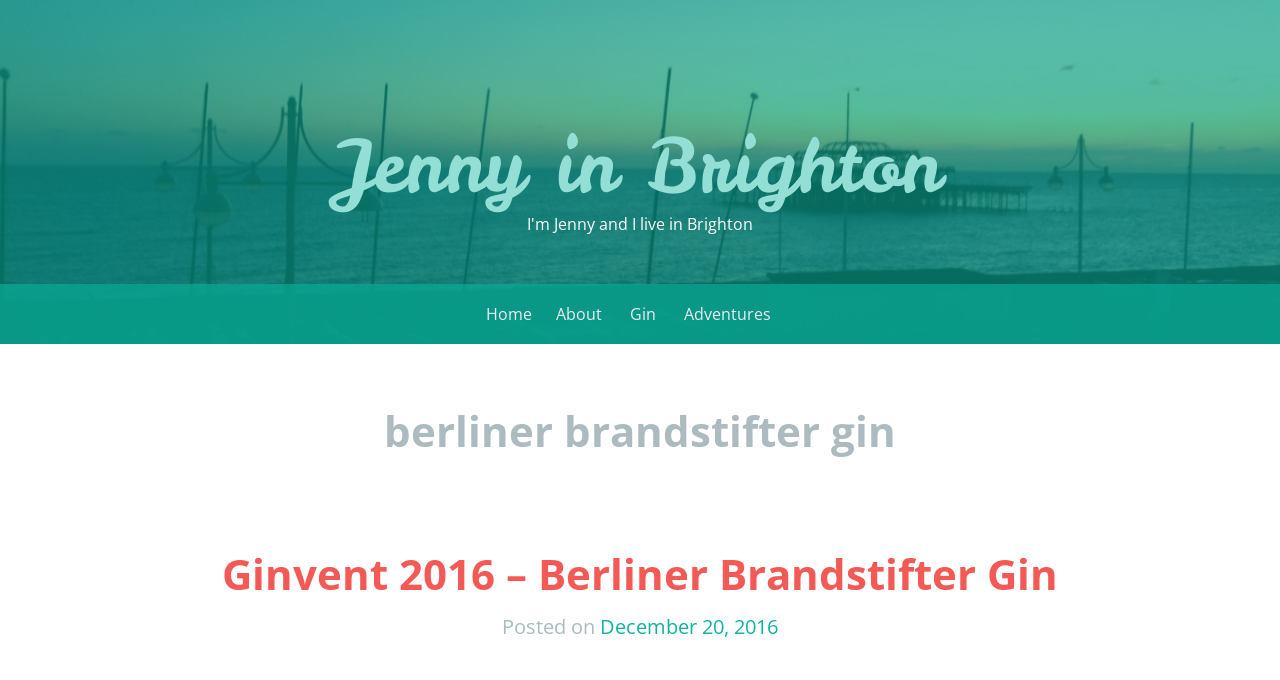What is the date of the post?
Look at the image and provide a short answer using one word or a phrase.

December 20, 2016